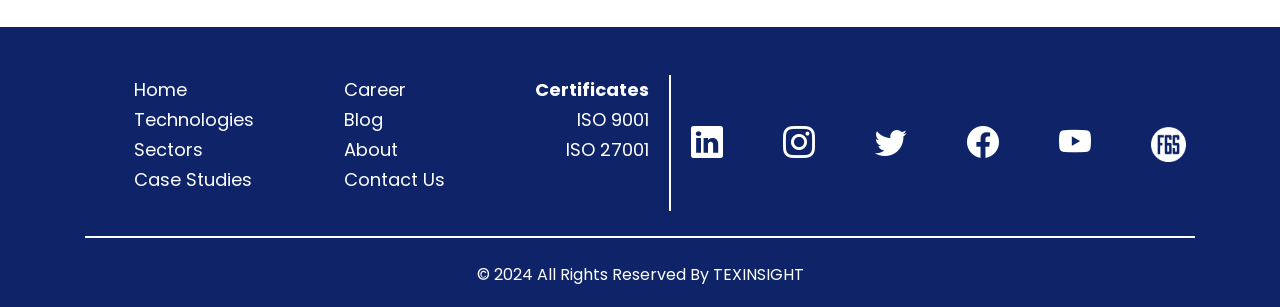What is the copyright year?
Carefully examine the image and provide a detailed answer to the question.

The copyright year is '2024' which is located at the bottom center of the webpage with a bounding box of [0.386, 0.858, 0.416, 0.933].